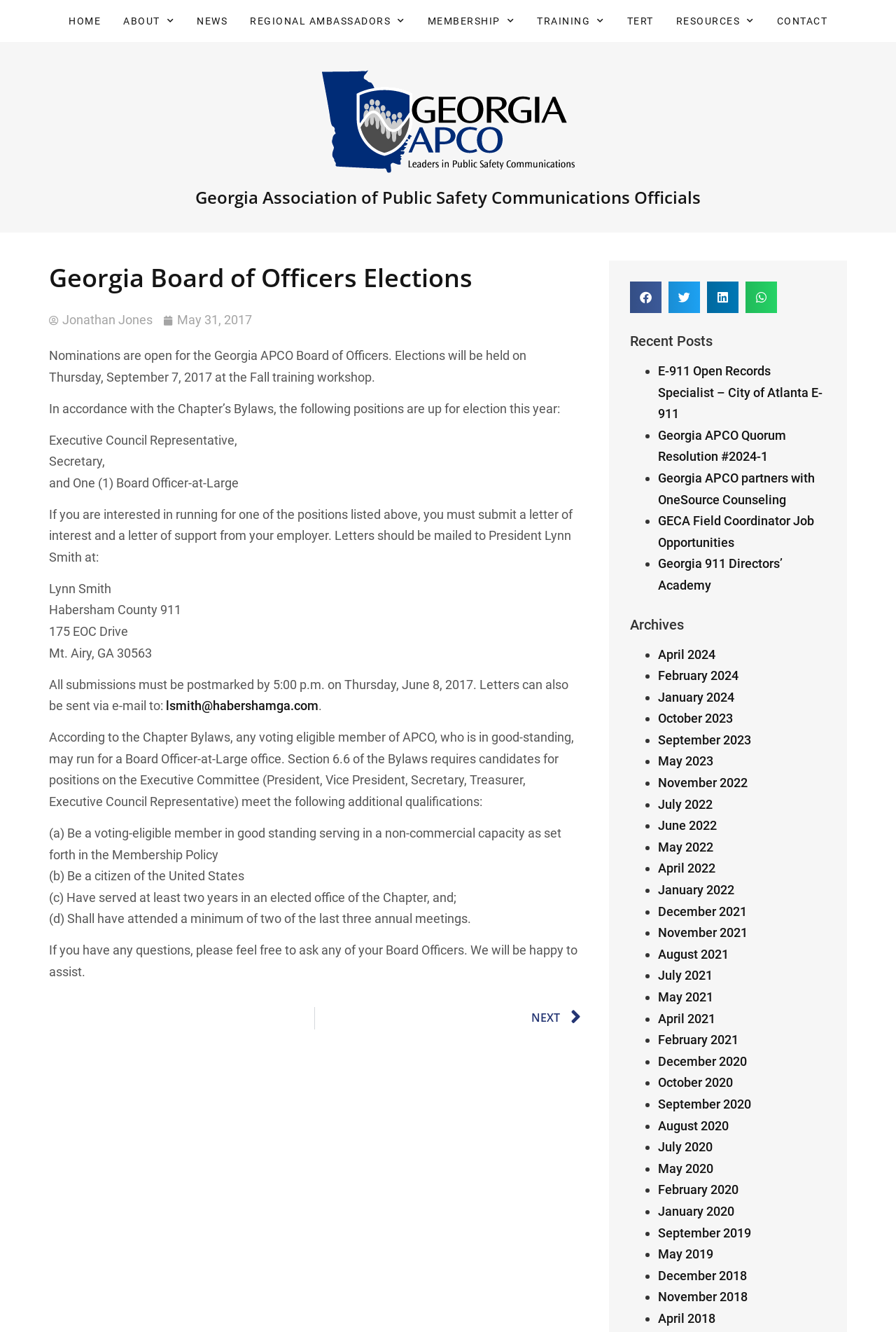Show me the bounding box coordinates of the clickable region to achieve the task as per the instruction: "Read E-911 Open Records Specialist – City of Atlanta E-911".

[0.734, 0.273, 0.918, 0.316]